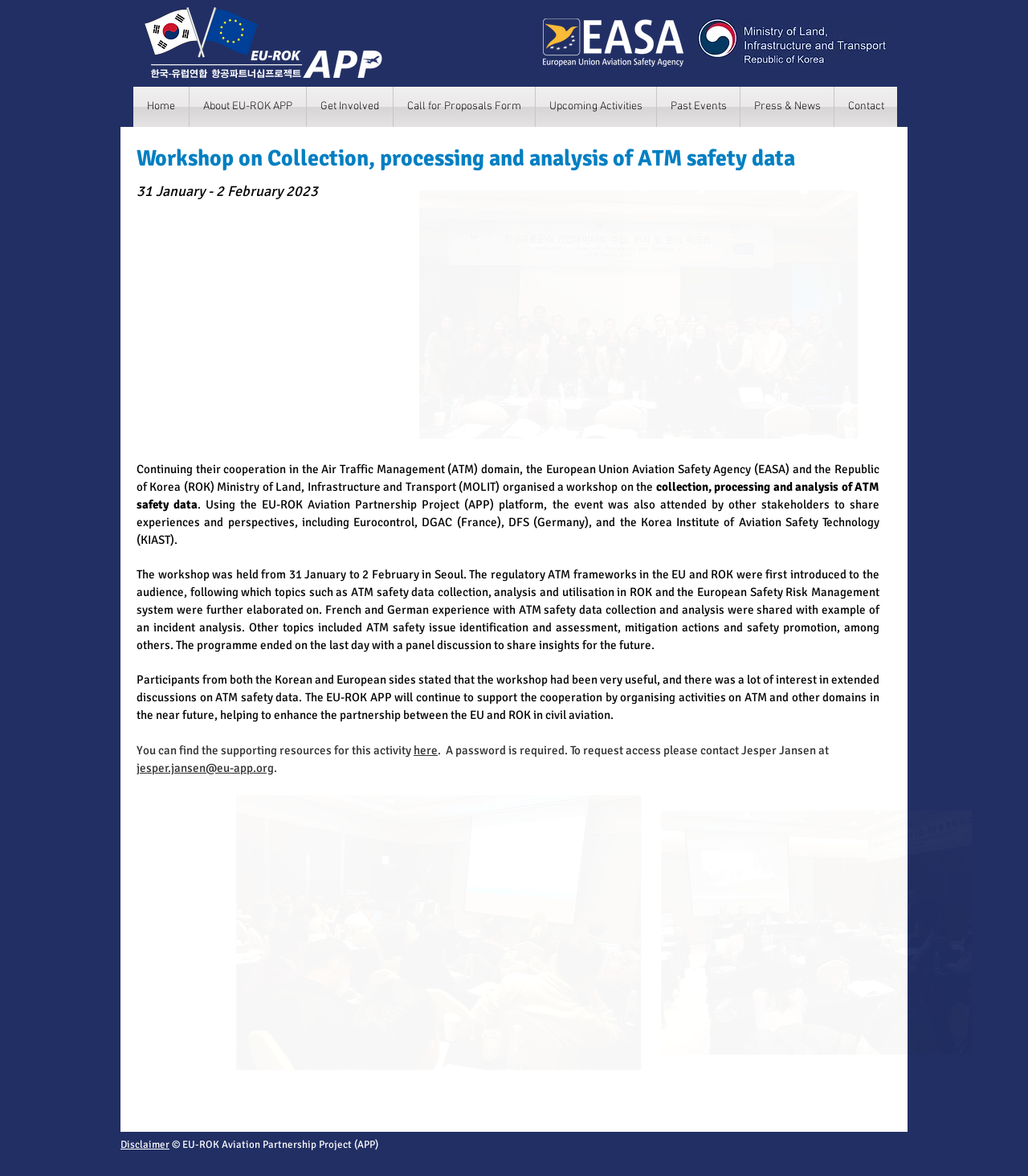Determine the bounding box coordinates of the clickable region to follow the instruction: "Read the Disclaimer".

[0.117, 0.968, 0.165, 0.979]